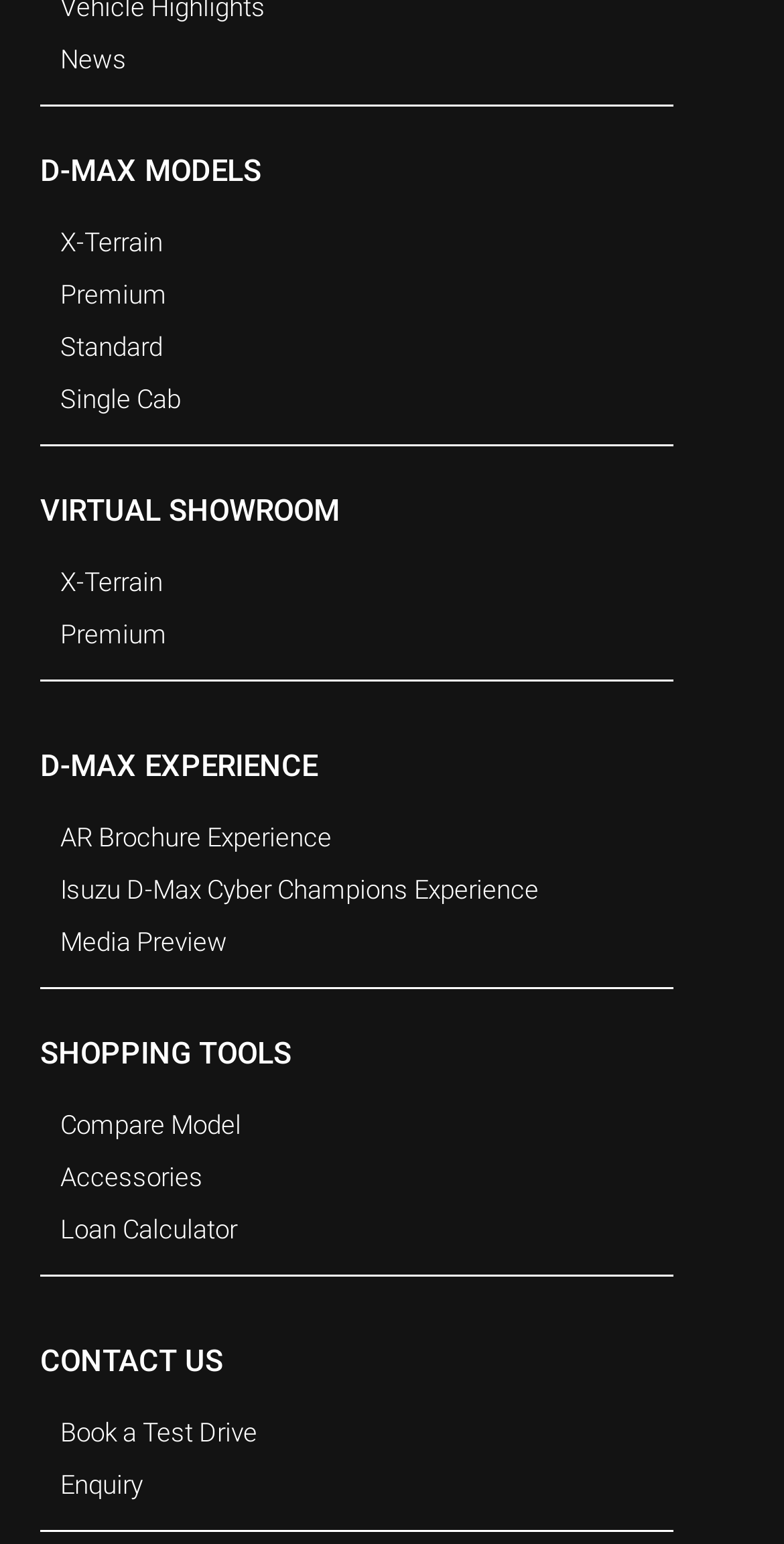Please identify the bounding box coordinates of the element I should click to complete this instruction: 'View D-MAX MODELS'. The coordinates should be given as four float numbers between 0 and 1, like this: [left, top, right, bottom].

[0.051, 0.1, 0.333, 0.123]